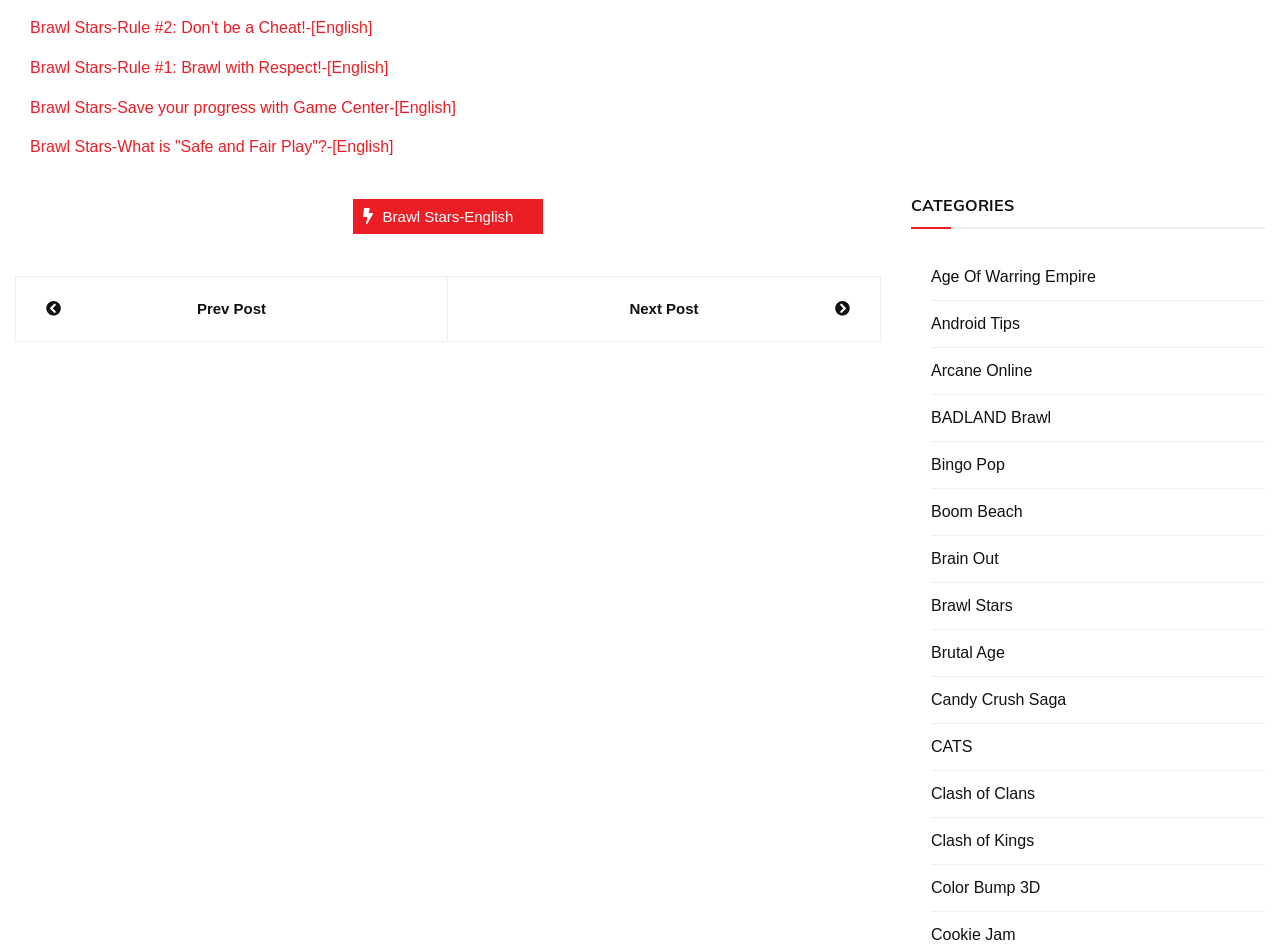Pinpoint the bounding box coordinates of the clickable element to carry out the following instruction: "View the 'CATEGORIES' section."

[0.712, 0.195, 0.792, 0.237]